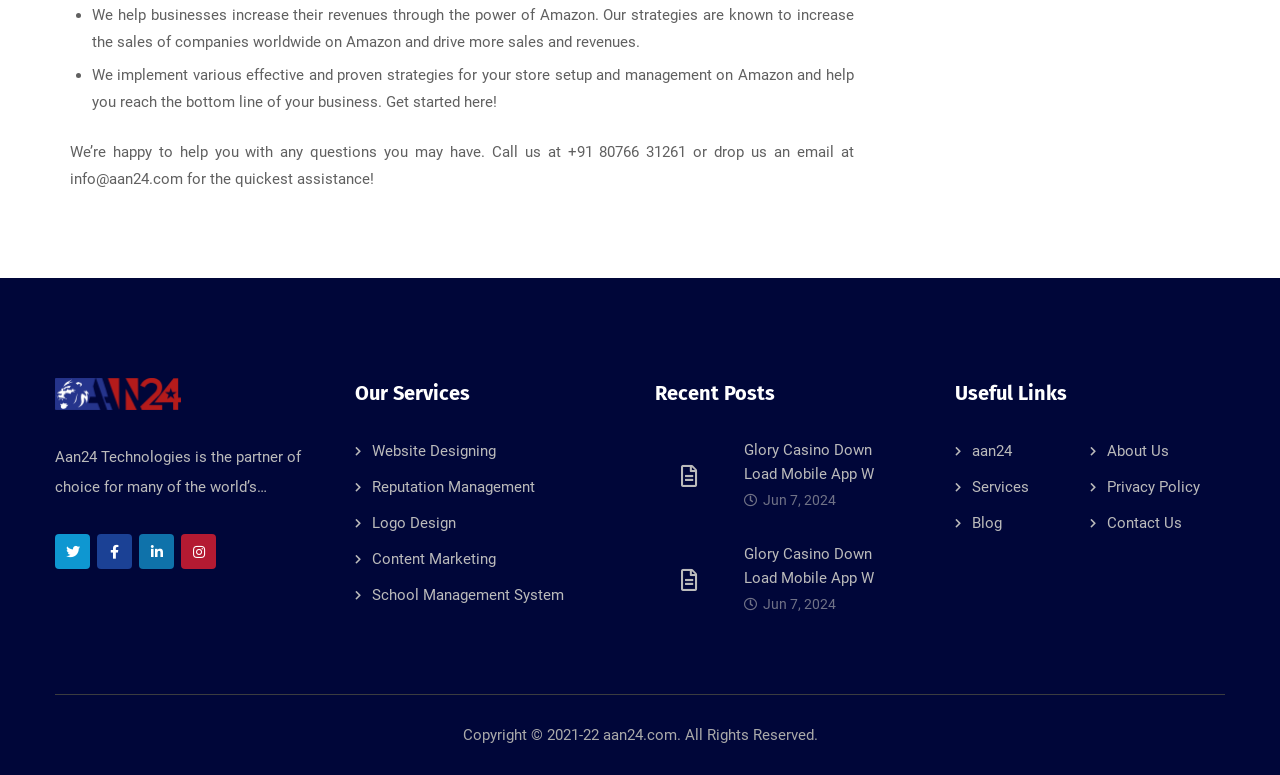Please identify the bounding box coordinates of the element that needs to be clicked to execute the following command: "Call the company". Provide the bounding box using four float numbers between 0 and 1, formatted as [left, top, right, bottom].

[0.055, 0.184, 0.667, 0.242]